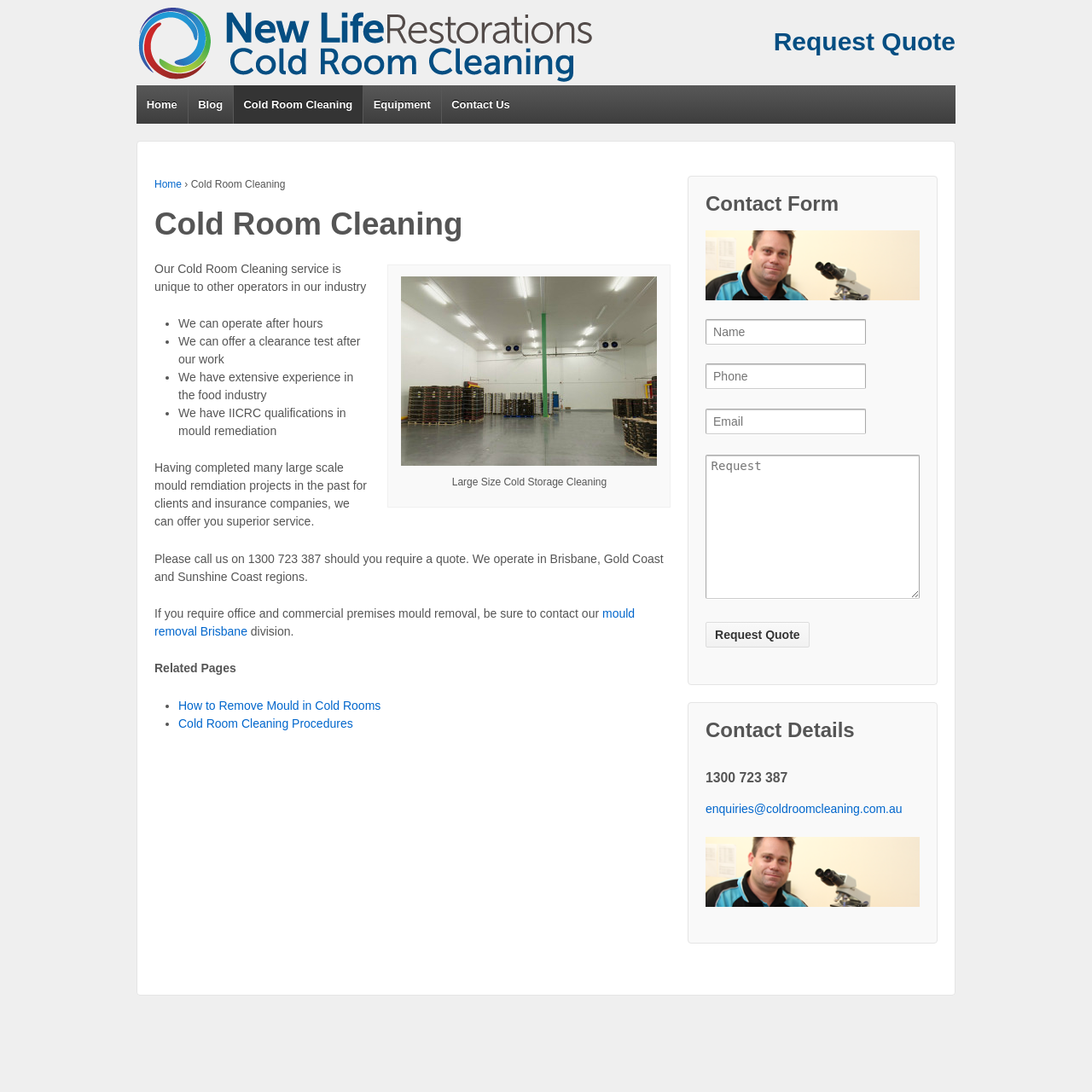Find and indicate the bounding box coordinates of the region you should select to follow the given instruction: "Click on the 'Request Quote' link".

[0.708, 0.025, 0.875, 0.051]